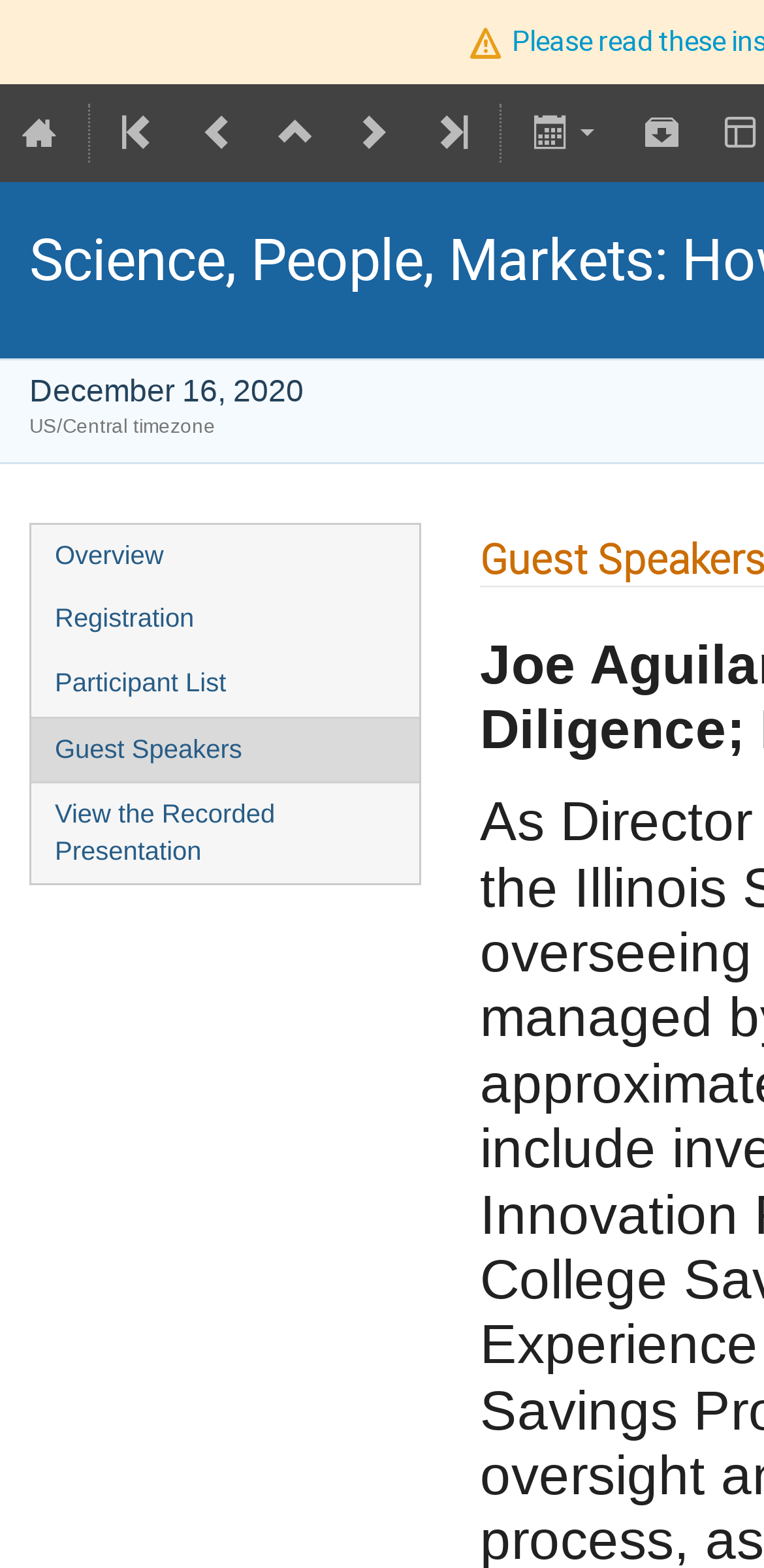Can you specify the bounding box coordinates for the region that should be clicked to fulfill this instruction: "See guest speakers".

[0.041, 0.458, 0.549, 0.499]